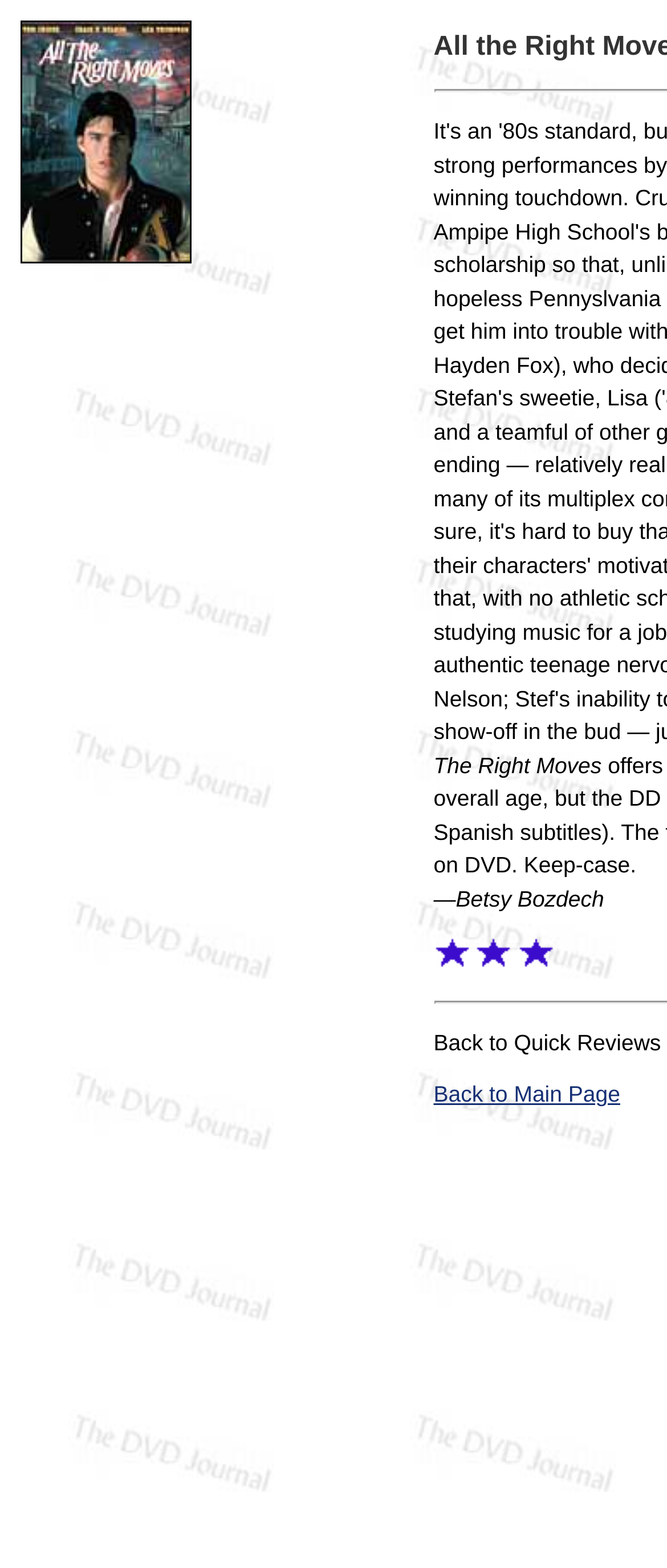Please reply to the following question with a single word or a short phrase:
What is the main content of this webpage?

Movie review